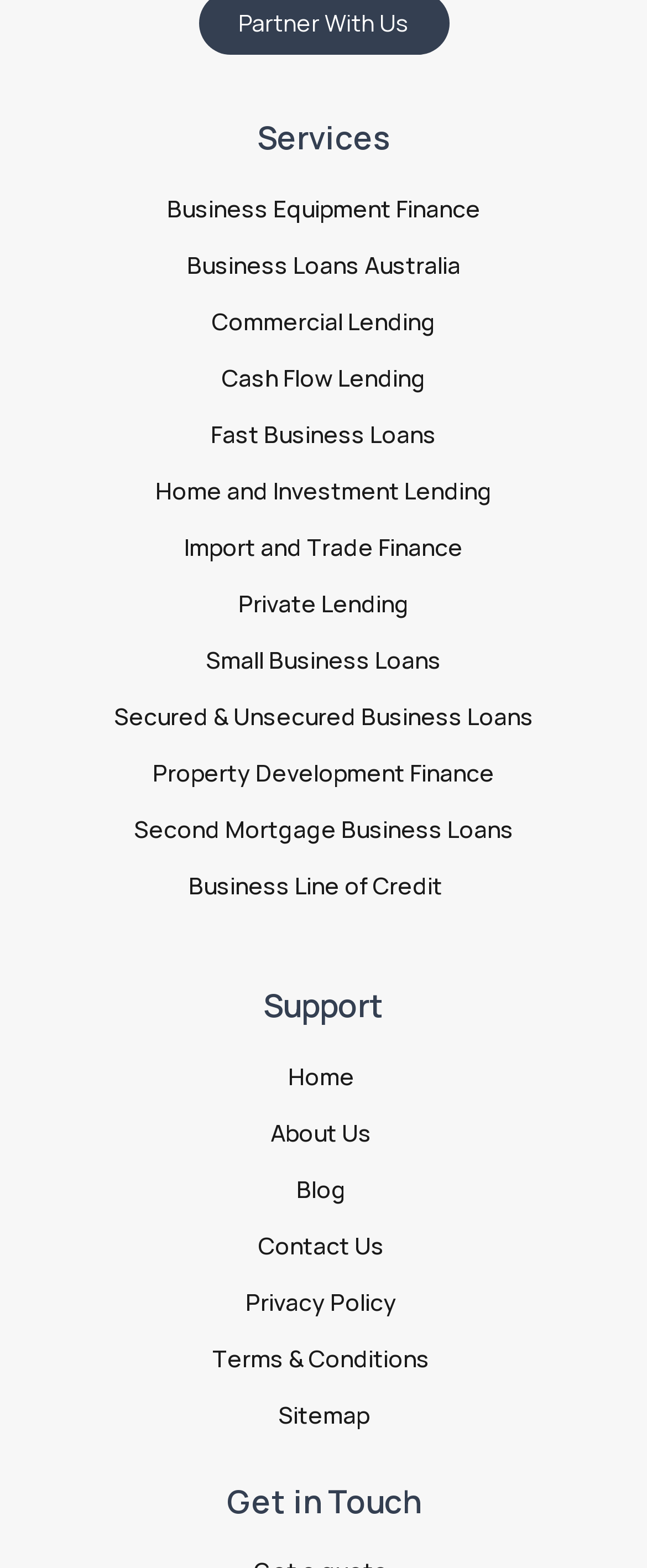How many sections are on the webpage?
By examining the image, provide a one-word or phrase answer.

3